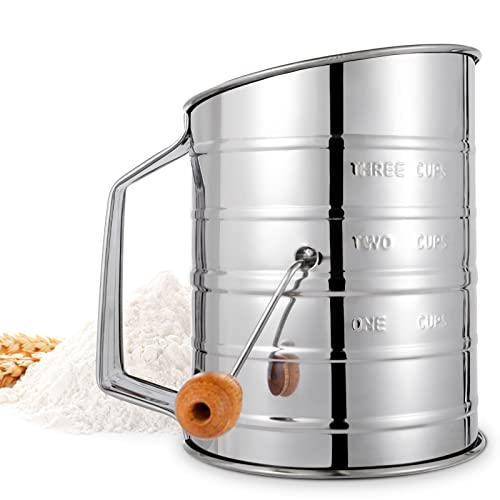What is the purpose of the hand crank?
Answer the question using a single word or phrase, according to the image.

Easy sifting